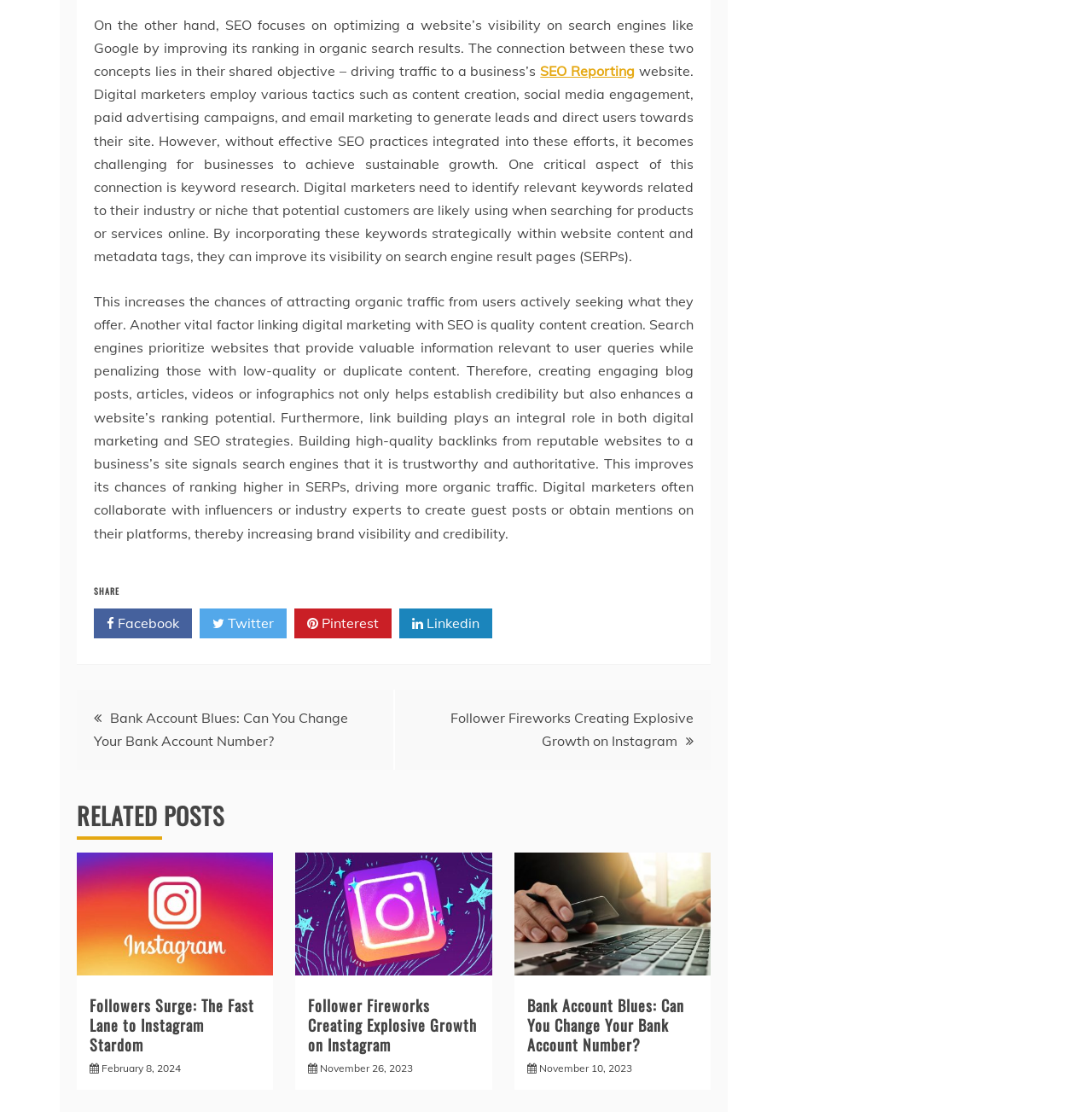Locate the bounding box coordinates of the region to be clicked to comply with the following instruction: "Share on Facebook". The coordinates must be four float numbers between 0 and 1, in the form [left, top, right, bottom].

[0.086, 0.547, 0.176, 0.574]